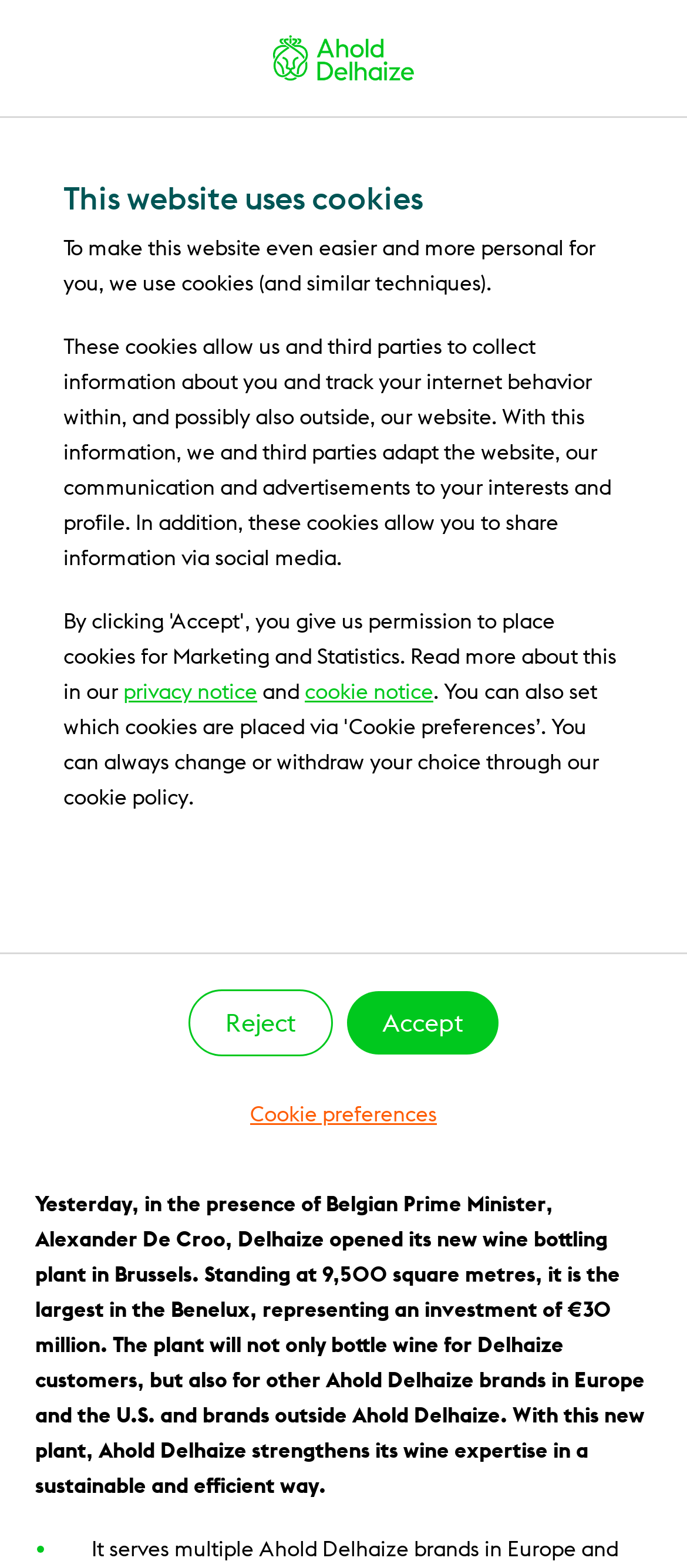What is the purpose of the new wine bottling plant?
Kindly offer a detailed explanation using the data available in the image.

Based on the webpage content, specifically the sentence 'The plant will not only bottle wine for Delhaize customers, but also for other Ahold Delhaize brands in Europe and the U.S. and brands outside Ahold Delhaize.', it is clear that the purpose of the new wine bottling plant is to bottle wine for Delhaize customers and other brands.